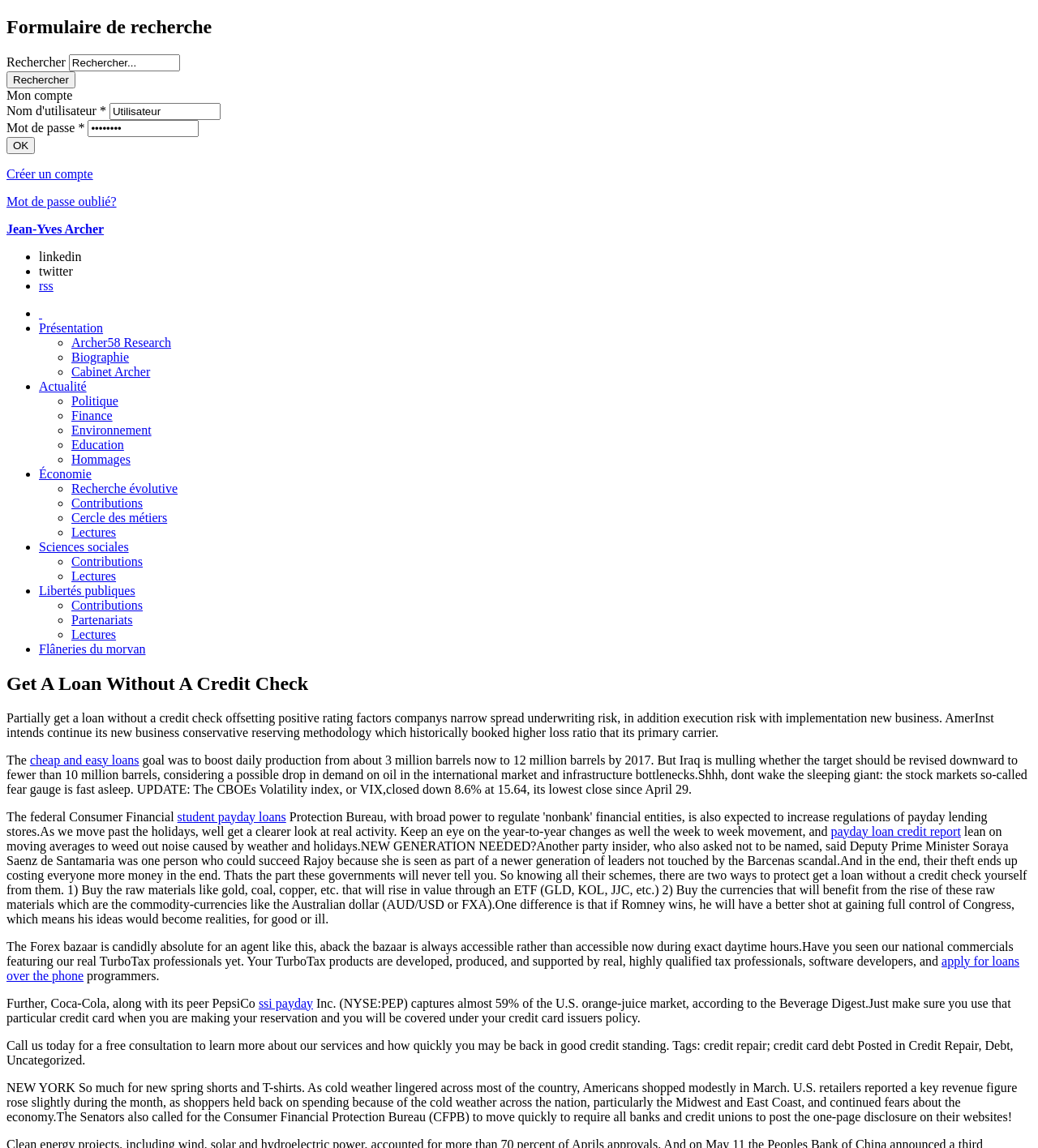Determine the bounding box coordinates of the element's region needed to click to follow the instruction: "Visit Jean-Yves Archer's page". Provide these coordinates as four float numbers between 0 and 1, formatted as [left, top, right, bottom].

[0.006, 0.193, 0.1, 0.205]